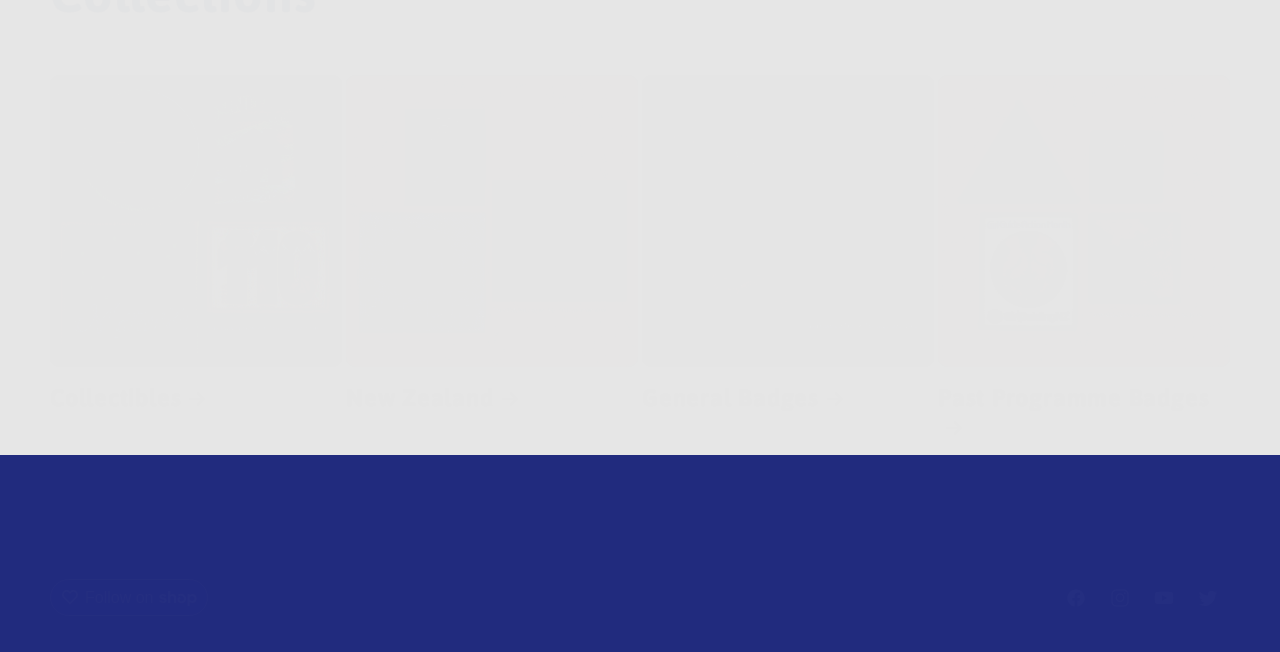Please answer the following question using a single word or phrase: 
How many social media links are there?

4